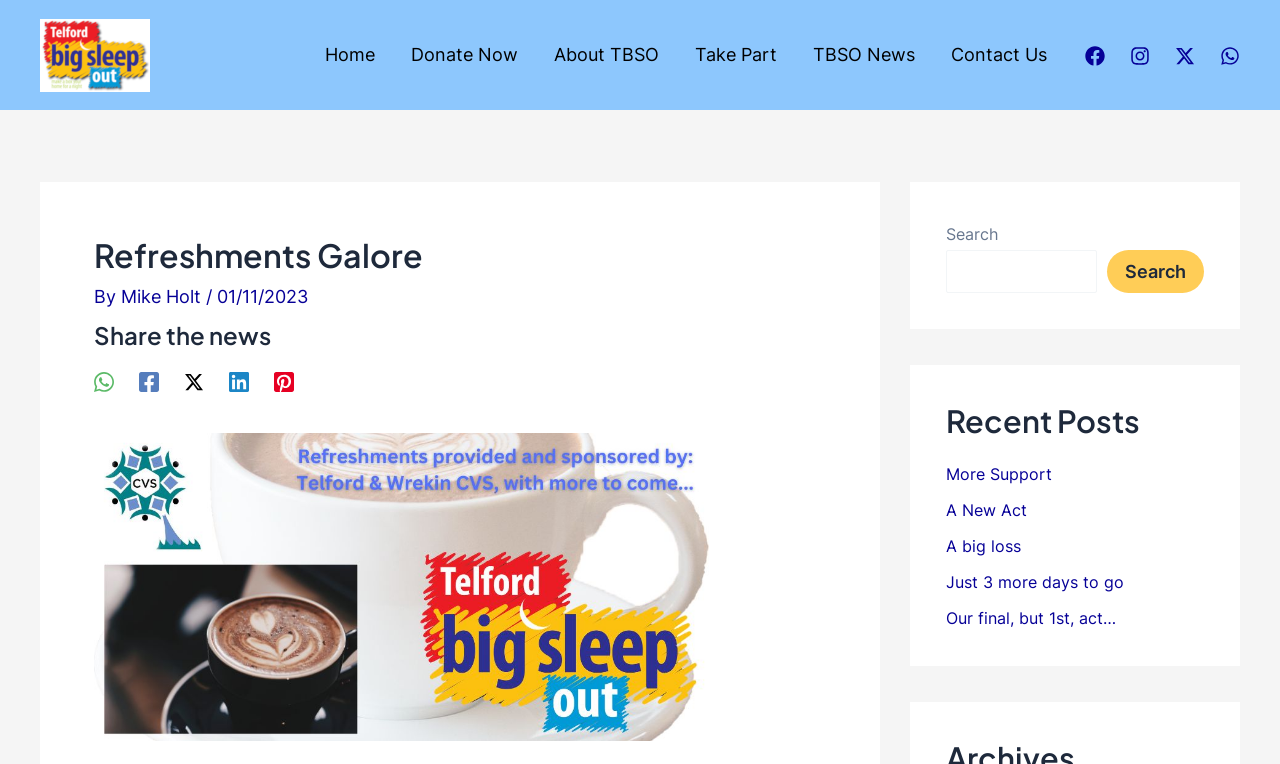Provide a short, one-word or phrase answer to the question below:
What is the title of the first recent post?

More Support